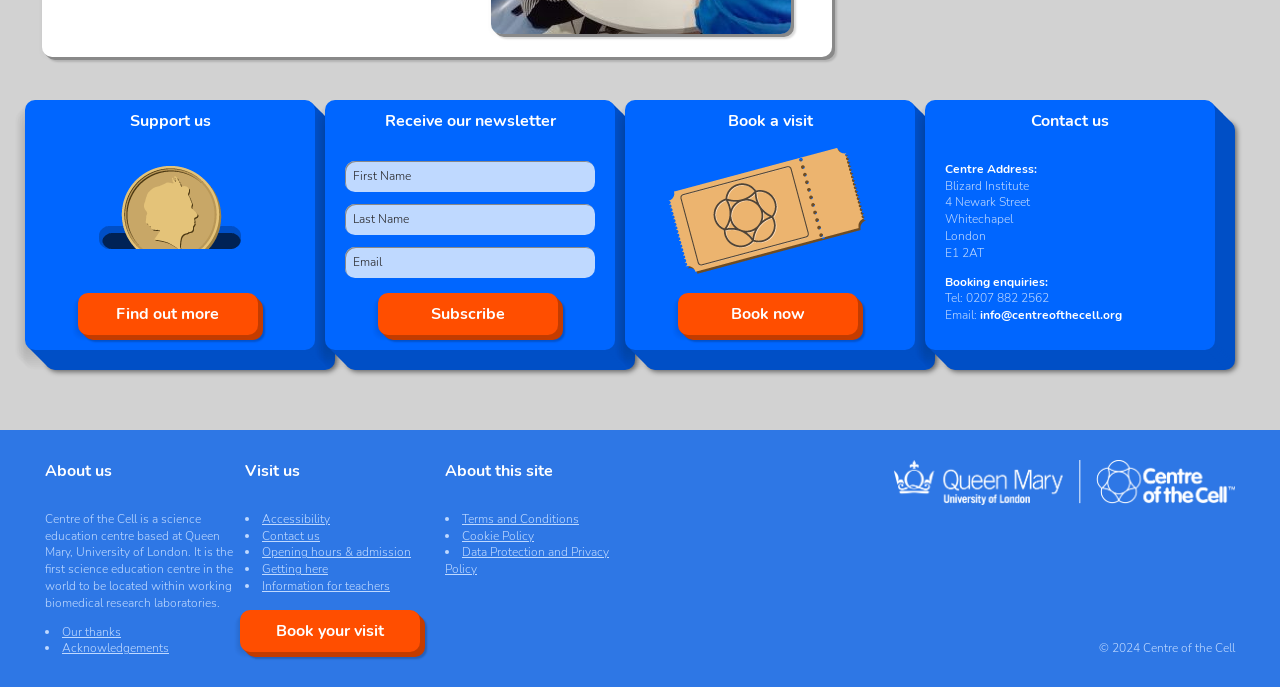Answer this question using a single word or a brief phrase:
What is the email address for booking enquiries?

info@centreofthecell.org